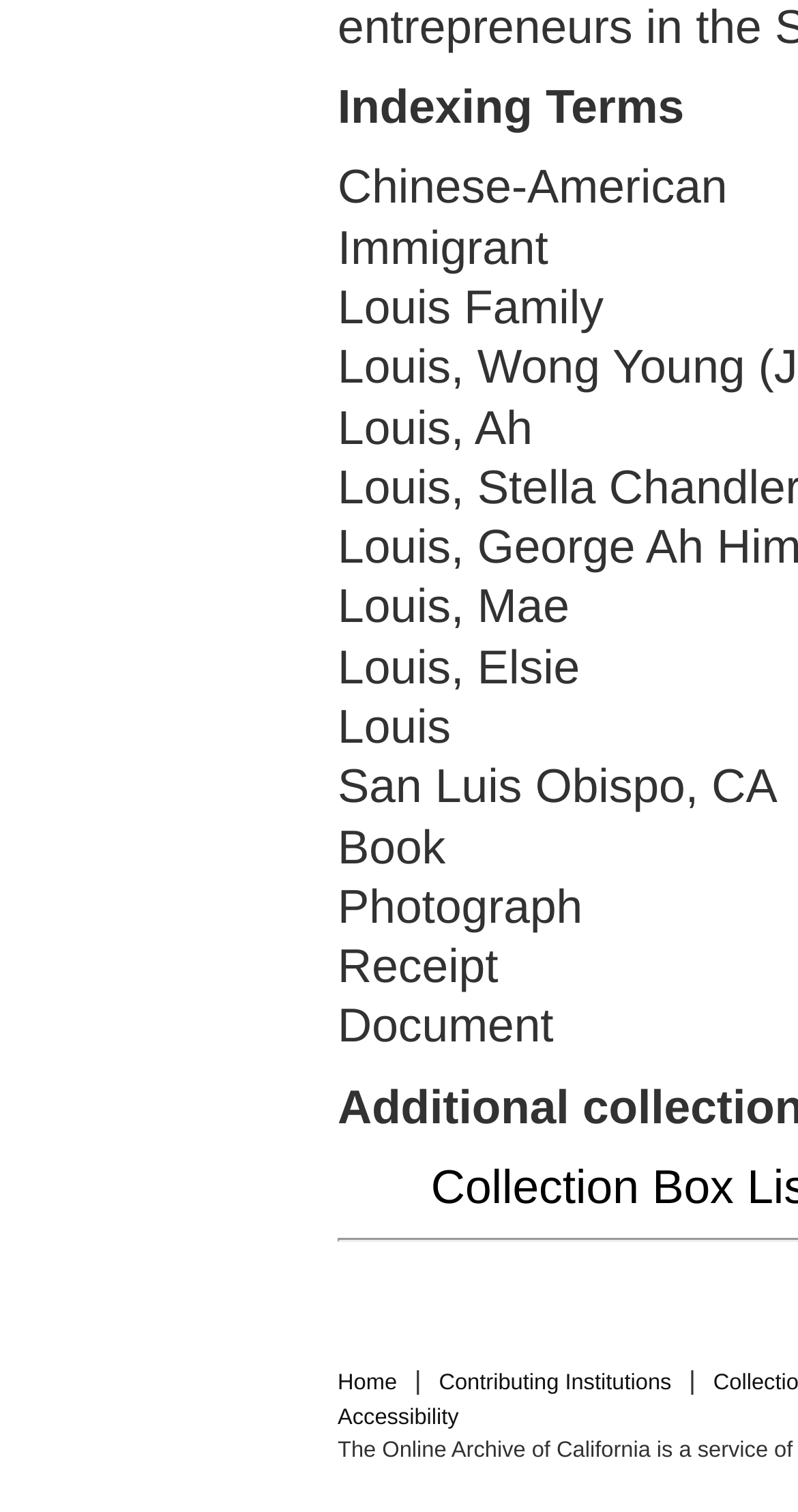Using the provided element description: "Contributing Institutions", determine the bounding box coordinates of the corresponding UI element in the screenshot.

[0.55, 0.907, 0.841, 0.923]